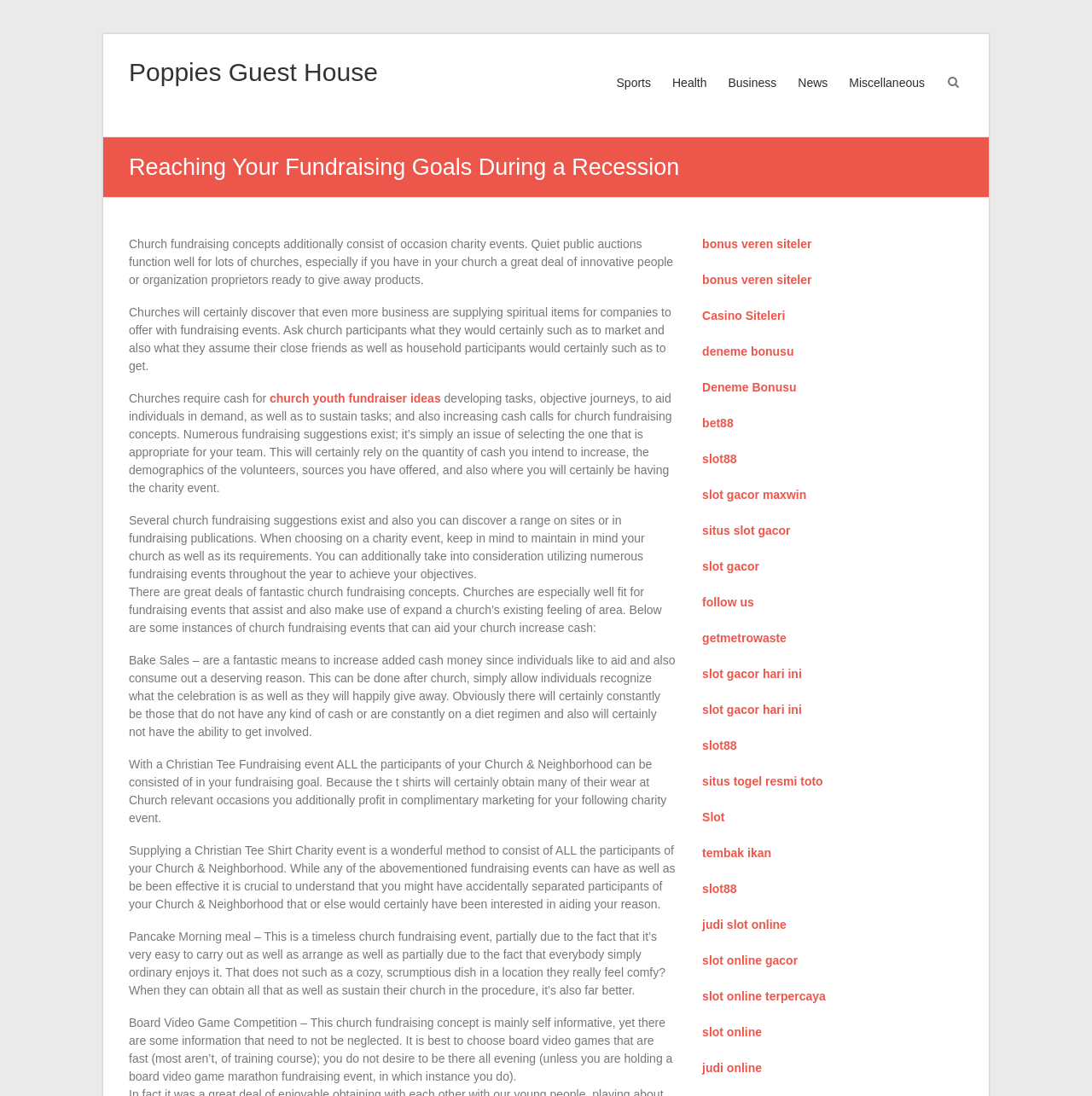Given the webpage screenshot, identify the bounding box of the UI element that matches this description: "slot88".

[0.643, 0.412, 0.675, 0.425]